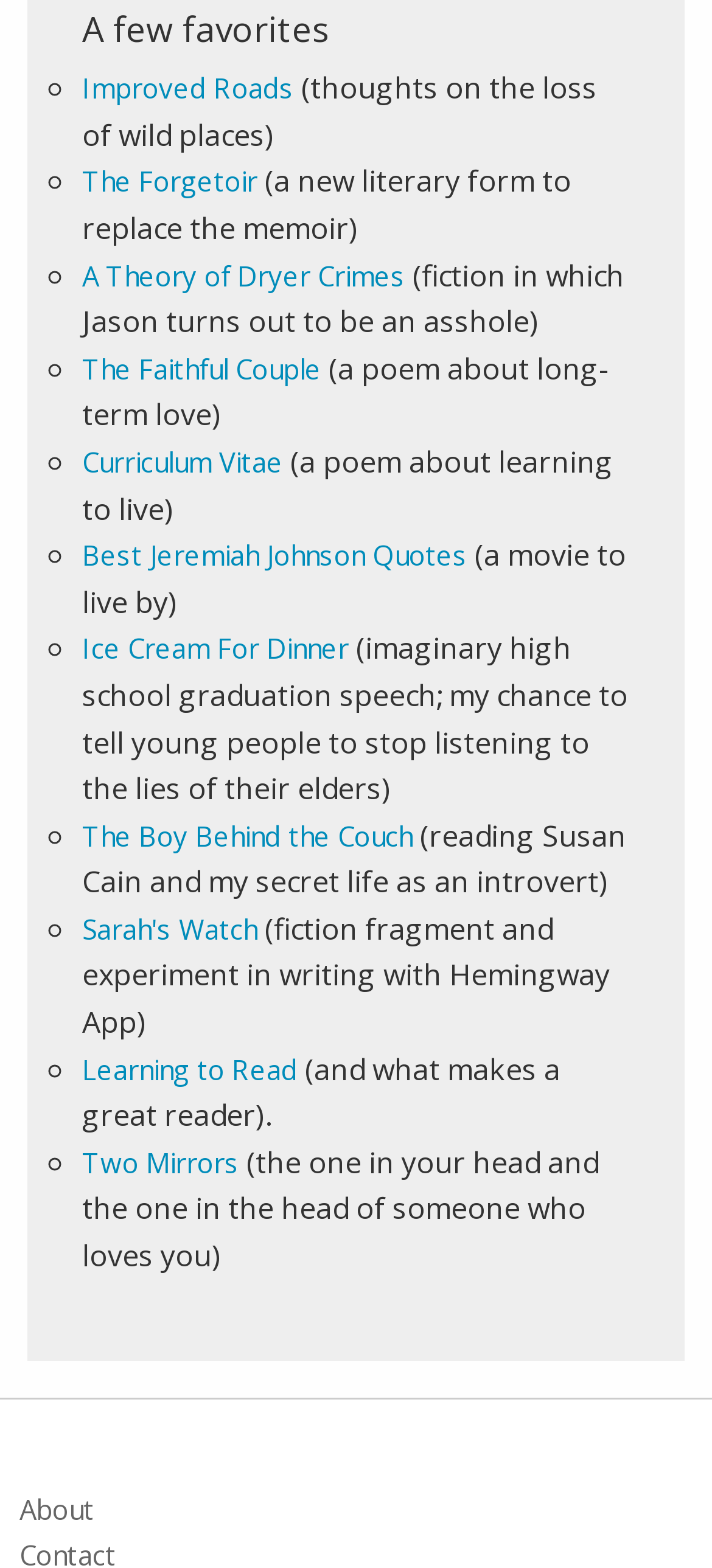What is the last favorite listed?
Look at the image and respond with a one-word or short-phrase answer.

Two Mirrors